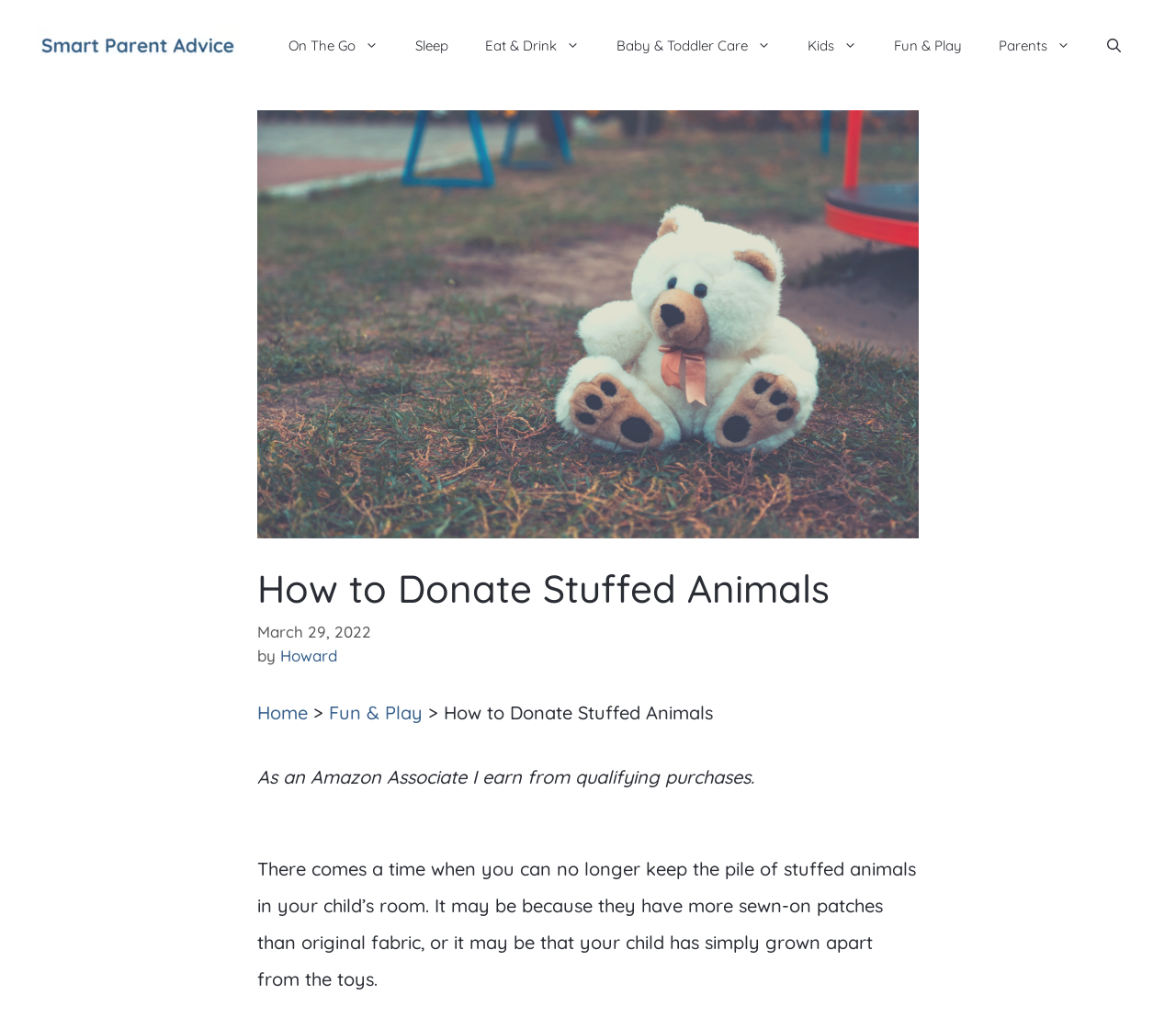Extract the bounding box coordinates of the UI element described by: "Kids". The coordinates should include four float numbers ranging from 0 to 1, e.g., [left, top, right, bottom].

[0.671, 0.018, 0.745, 0.071]